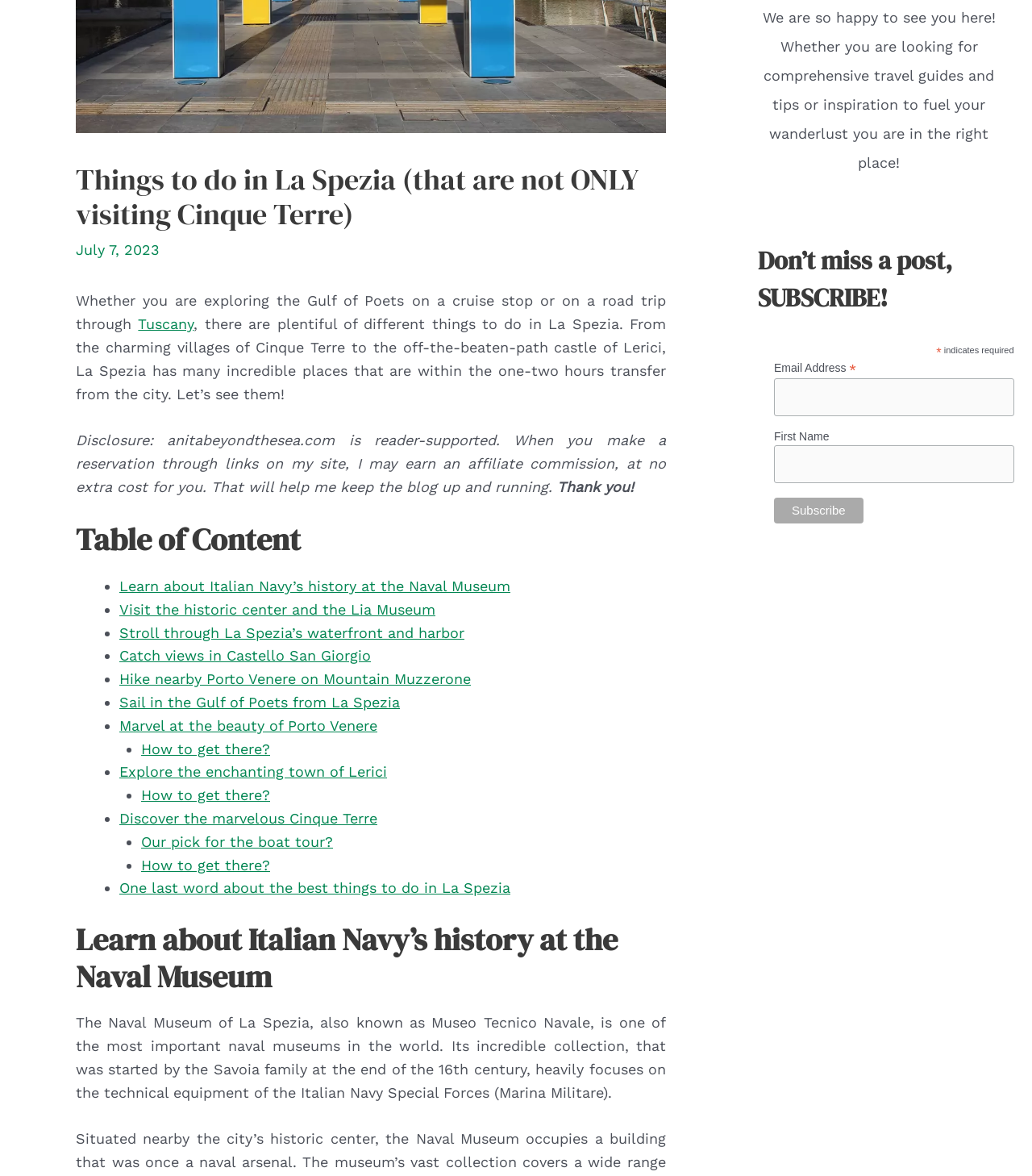Identify the bounding box coordinates for the UI element described as follows: "How to get there?". Ensure the coordinates are four float numbers between 0 and 1, formatted as [left, top, right, bottom].

[0.137, 0.629, 0.262, 0.644]